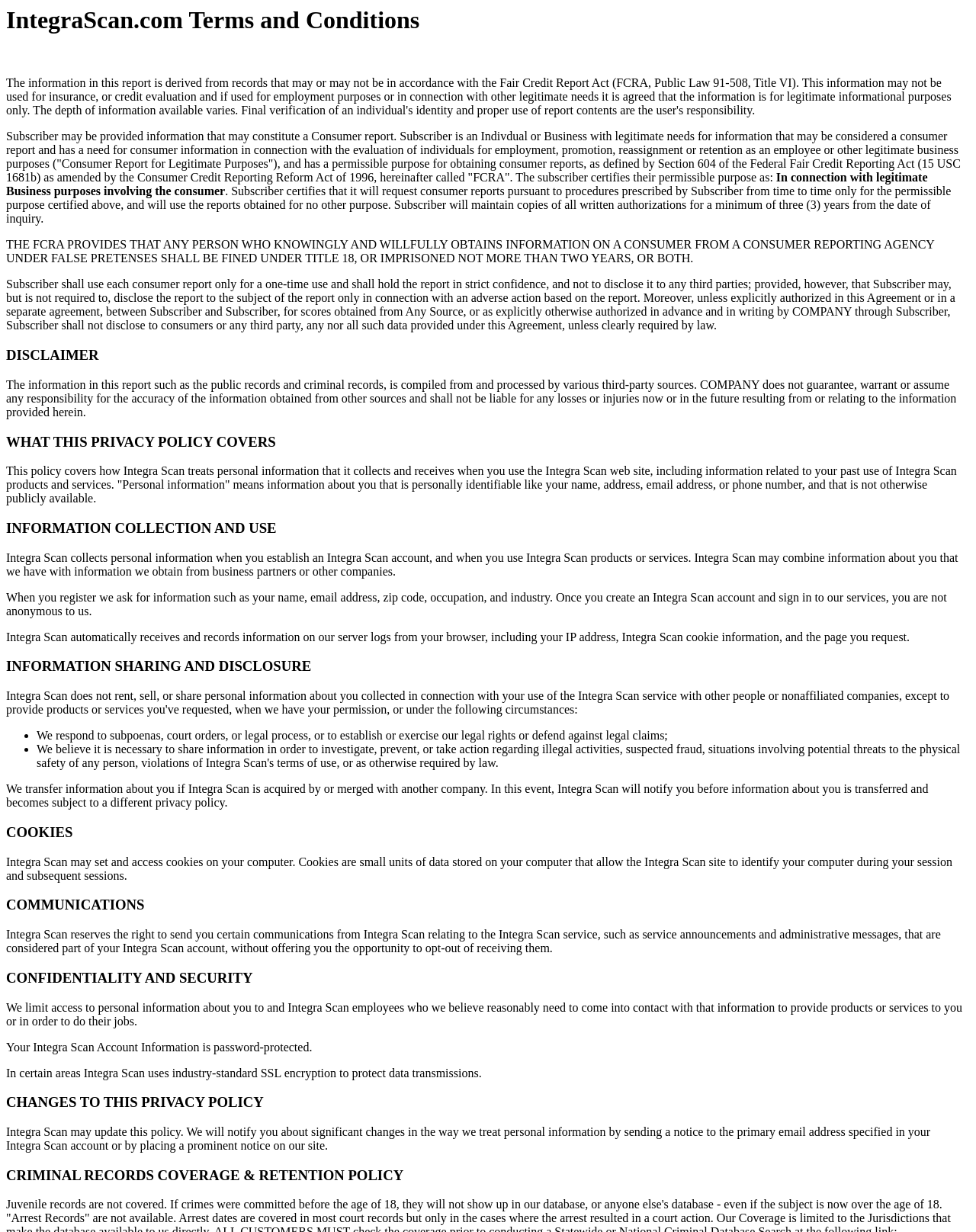Write an extensive caption that covers every aspect of the webpage.

The webpage appears to be a terms and conditions page for IntegraScan.com, a website that provides consumer reports and other services. At the top of the page, there is a heading that reads "IntegraScan.com Terms and Conditions". 

Below the heading, there is a block of text that explains the purpose of the website and the permissible use of consumer reports. This text is divided into several paragraphs, each with a specific topic, such as the certification of permissible purpose, the use of consumer reports, and the confidentiality of the reports.

Following this block of text, there are several headings that break up the content into sections, including "DISCLAIMER", "WHAT THIS PRIVACY POLICY COVERS", "INFORMATION COLLECTION AND USE", "INFORMATION SHARING AND DISCLOSURE", "COOKIES", "COMMUNICATIONS", "CONFIDENTIALIALITY AND SECURITY", "CHANGES TO THIS PRIVACY POLICY", and "CRIMINAL RECORDS COVERAGE & RETENTION POLICY". 

Each of these sections contains detailed information about the website's policies and procedures, including how personal information is collected and used, how it is shared and disclosed, and how it is protected. There are also sections that explain the use of cookies, communications from the website, and changes to the privacy policy.

Throughout the page, there are no images, and the content is presented in a straightforward and formal manner, with clear headings and paragraphs that make it easy to navigate and understand.